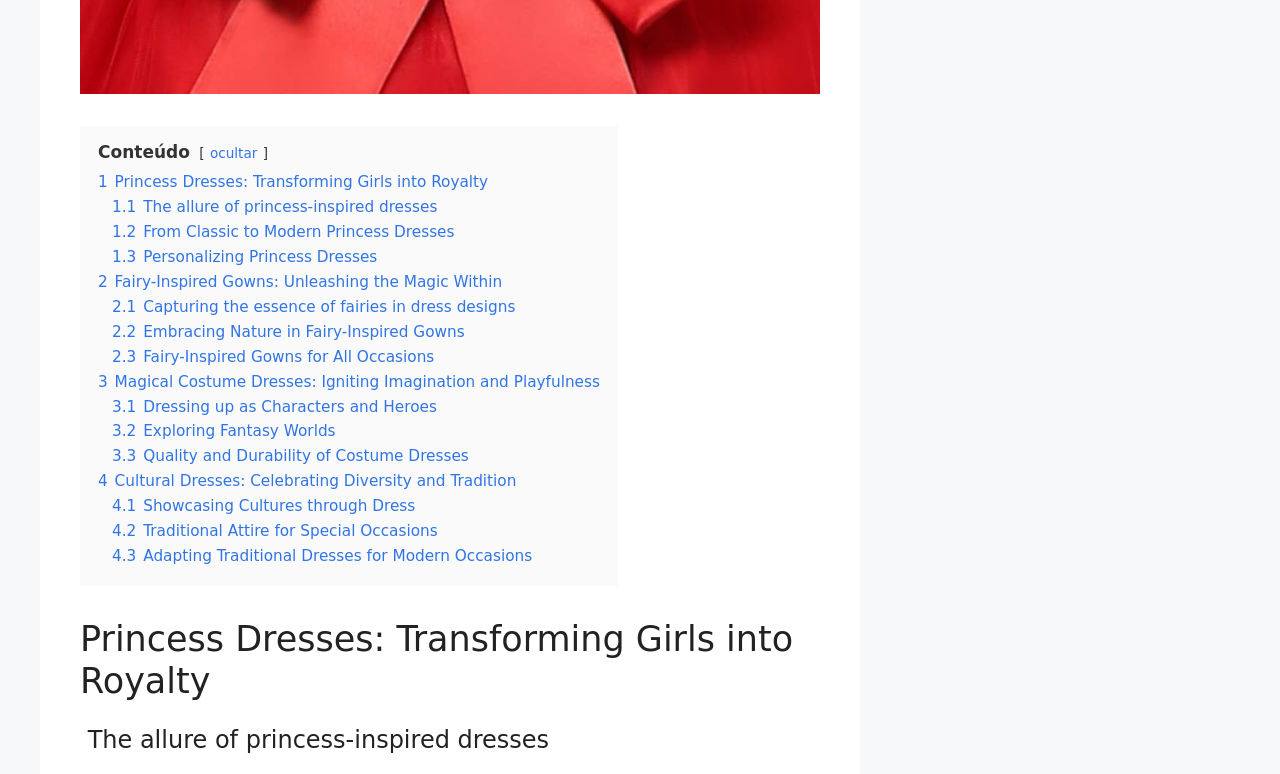What is the second heading on the webpage?
Look at the image and respond with a one-word or short-phrase answer.

The allure of princess-inspired dresses